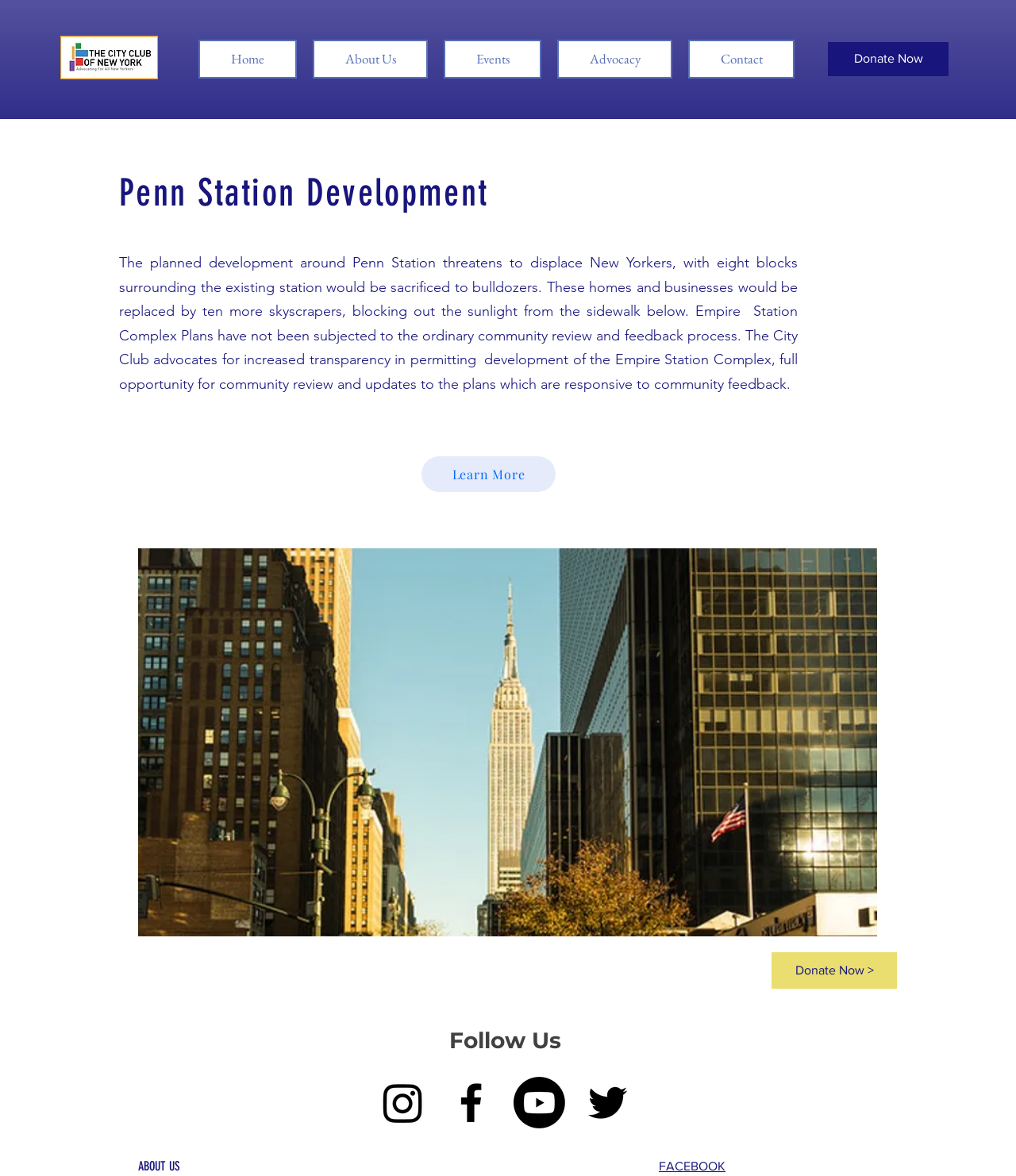Provide the bounding box coordinates of the HTML element described by the text: "Donate Now >".

[0.759, 0.81, 0.883, 0.841]